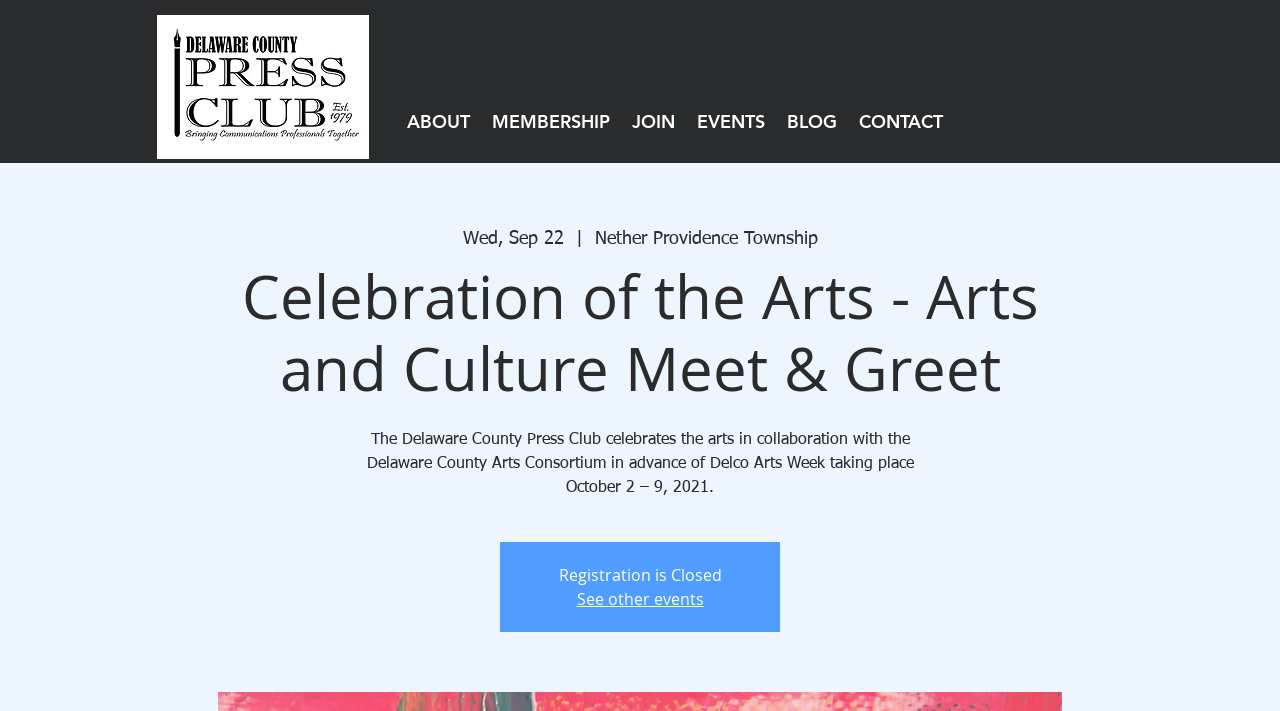Please find the main title text of this webpage.

Celebration of the Arts - Arts and Culture Meet & Greet